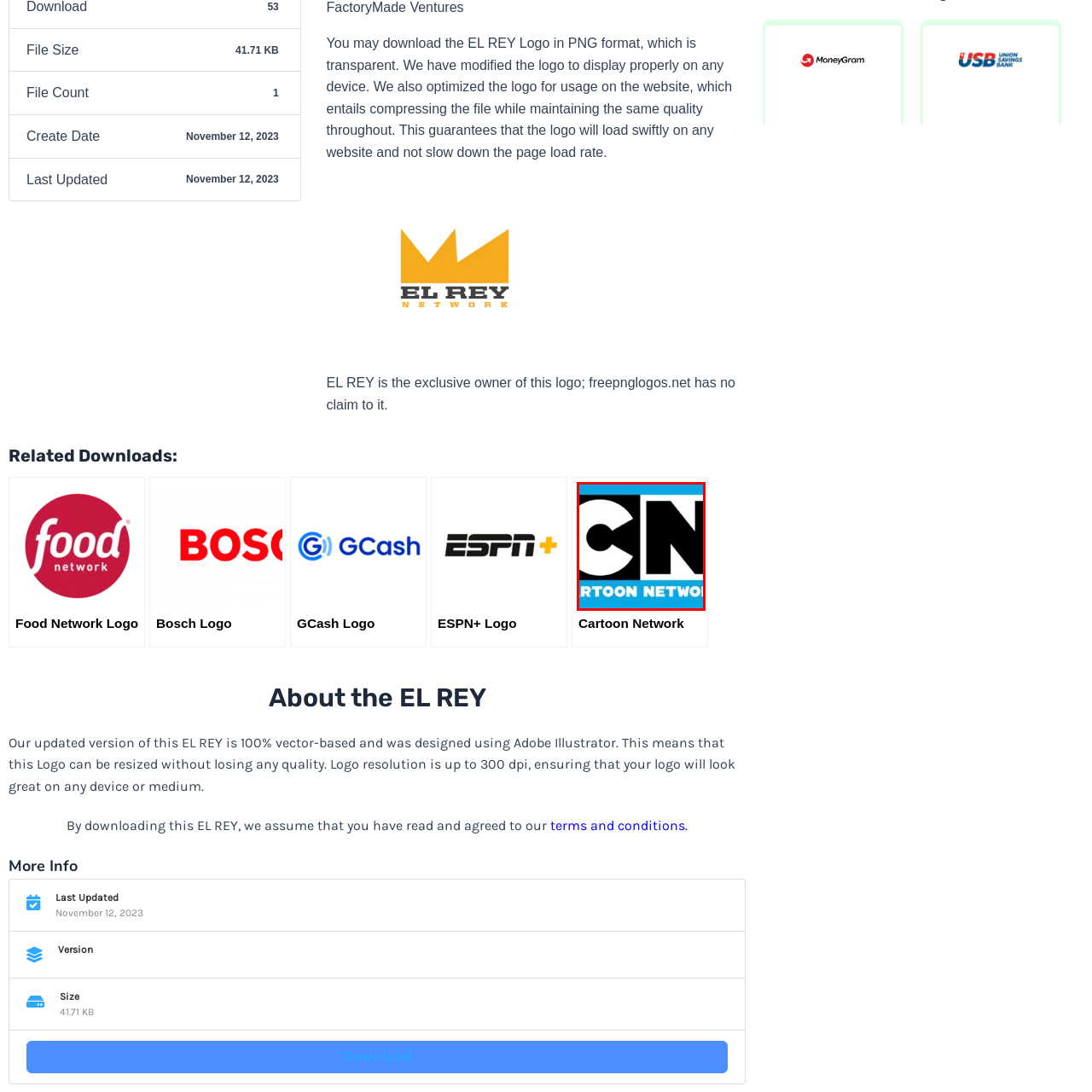Construct a detailed caption for the image enclosed in the red box.

The image features the iconic logo of Cartoon Network, characterized by its bold black lettering "CN" which stands prominently against a vibrant blue background. Below the logo, the full name "CARTOON NETWORK" is displayed in a clean, white font, reinforcing the brand's identity as a leading entertainment network for animated programming. This logo is widely recognized, representing a channel that has been a significant player in children's television, known for its diverse range of animated series and distinctive animation style. The design is modern and striking, making it easily identifiable to its audience.